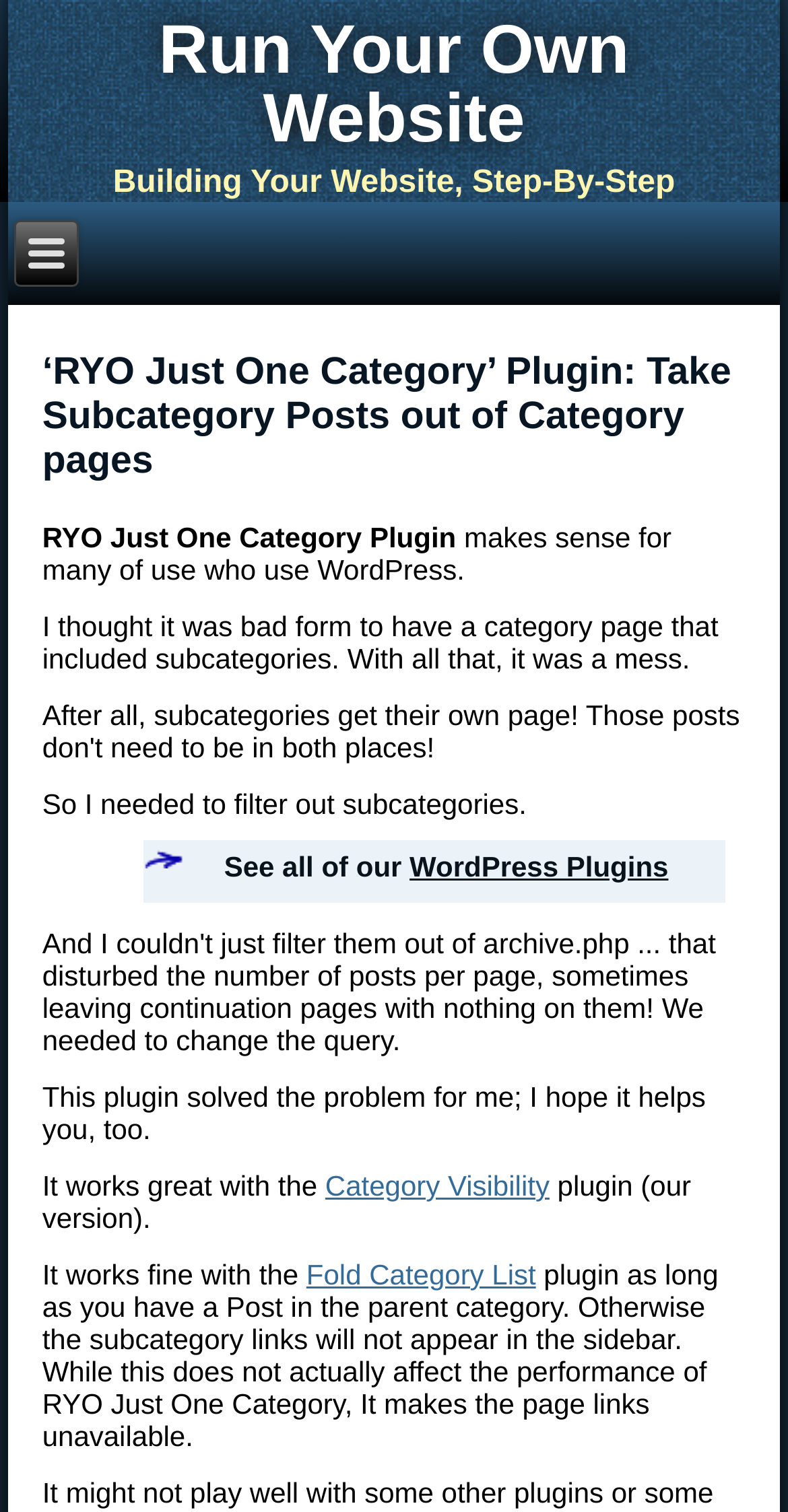Identify the bounding box of the HTML element described here: "Fold Category List". Provide the coordinates as four float numbers between 0 and 1: [left, top, right, bottom].

[0.389, 0.832, 0.68, 0.854]